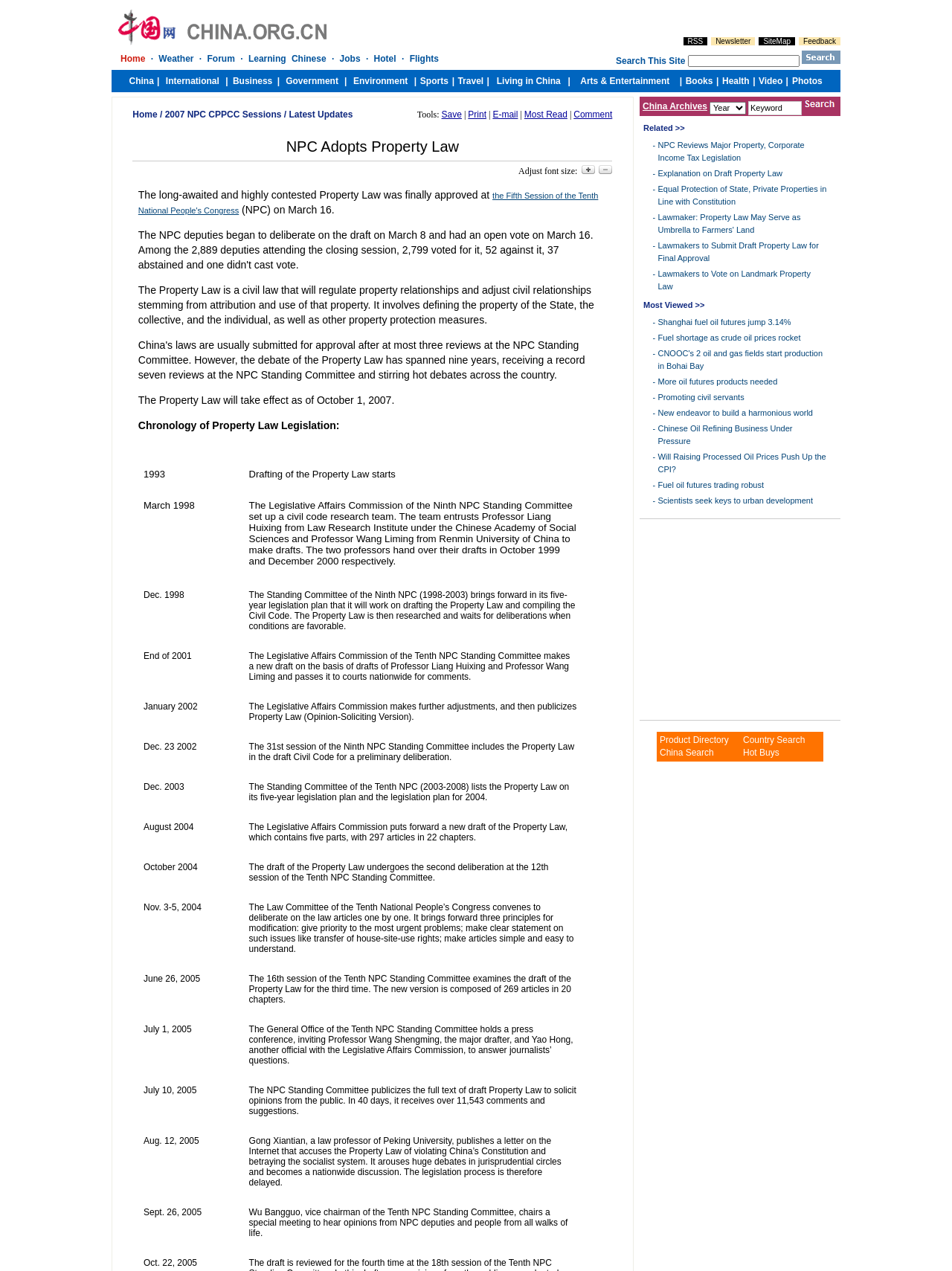Please identify the bounding box coordinates of the element's region that should be clicked to execute the following instruction: "Click Home". The bounding box coordinates must be four float numbers between 0 and 1, i.e., [left, top, right, bottom].

[0.139, 0.086, 0.165, 0.094]